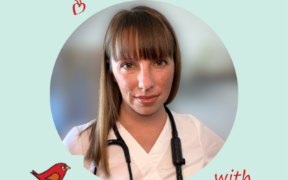Detail every visible element in the image extensively.

The image features a nurse or healthcare professional wearing a white scrubs top and a stethoscope around her neck. The background is designed with a light green color, enhancing the warmth and inviting atmosphere of the scene. The subject appears confident and approachable, conveying a sense of professionalism and care. Surrounding the circular portrait are decorative elements, including a heart and a small red bird, adding a touch of whimsy. This visual is associated with the theme of "The Creative Career Potential of Nurse Content Creators," which highlights the intersection of nursing, creativity, and content creation, as discussed in episode 468 of The Nurse Keith Show. The image effectively reflects the evolving roles of nurses in the digital space, encouraging engagement and inspiration within the healthcare community.